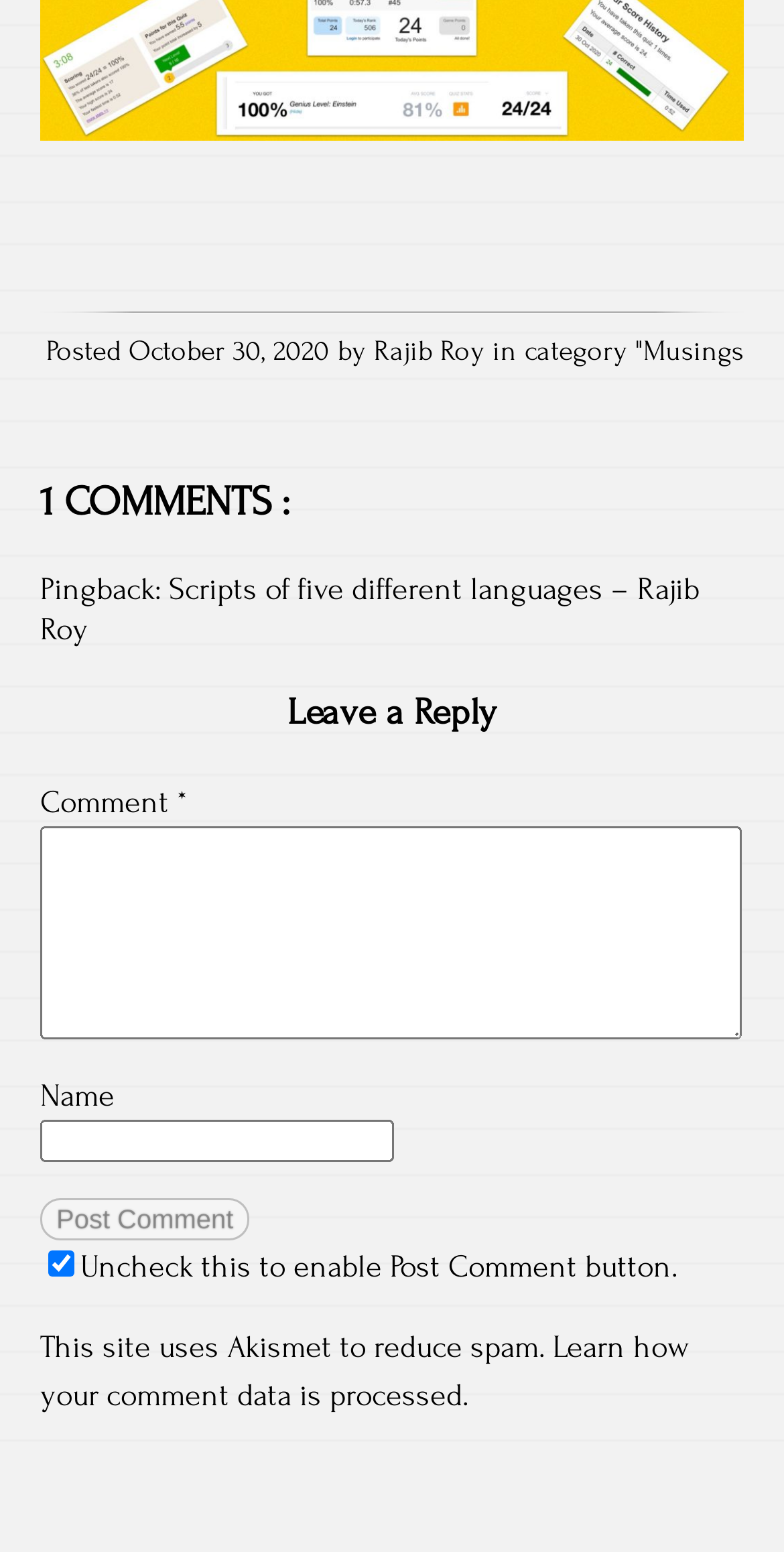Locate and provide the bounding box coordinates for the HTML element that matches this description: "parent_node: Name name="author"".

[0.051, 0.721, 0.503, 0.748]